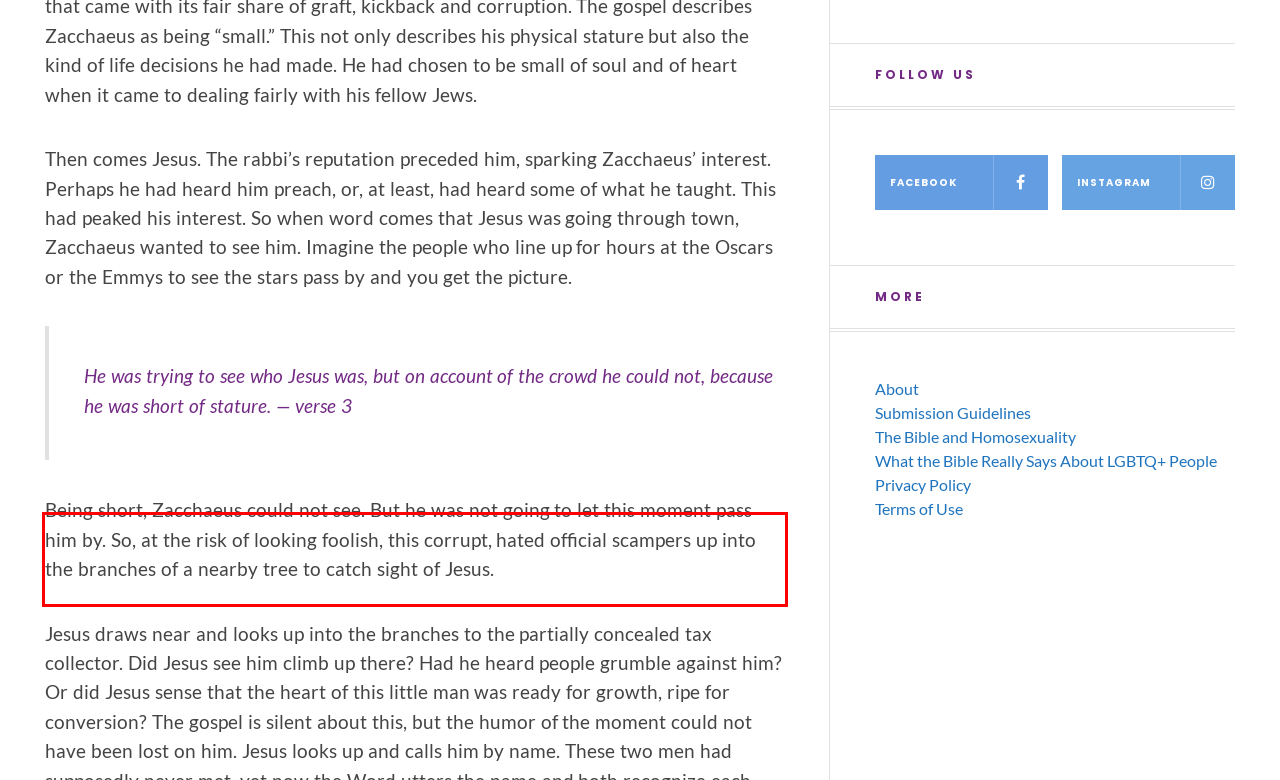You are presented with a screenshot containing a red rectangle. Extract the text found inside this red bounding box.

Being short, Zacchaeus could not see. But he was not going to let this moment pass him by. So, at the risk of looking foolish, this corrupt, hated official scampers up into the branches of a nearby tree to catch sight of Jesus.